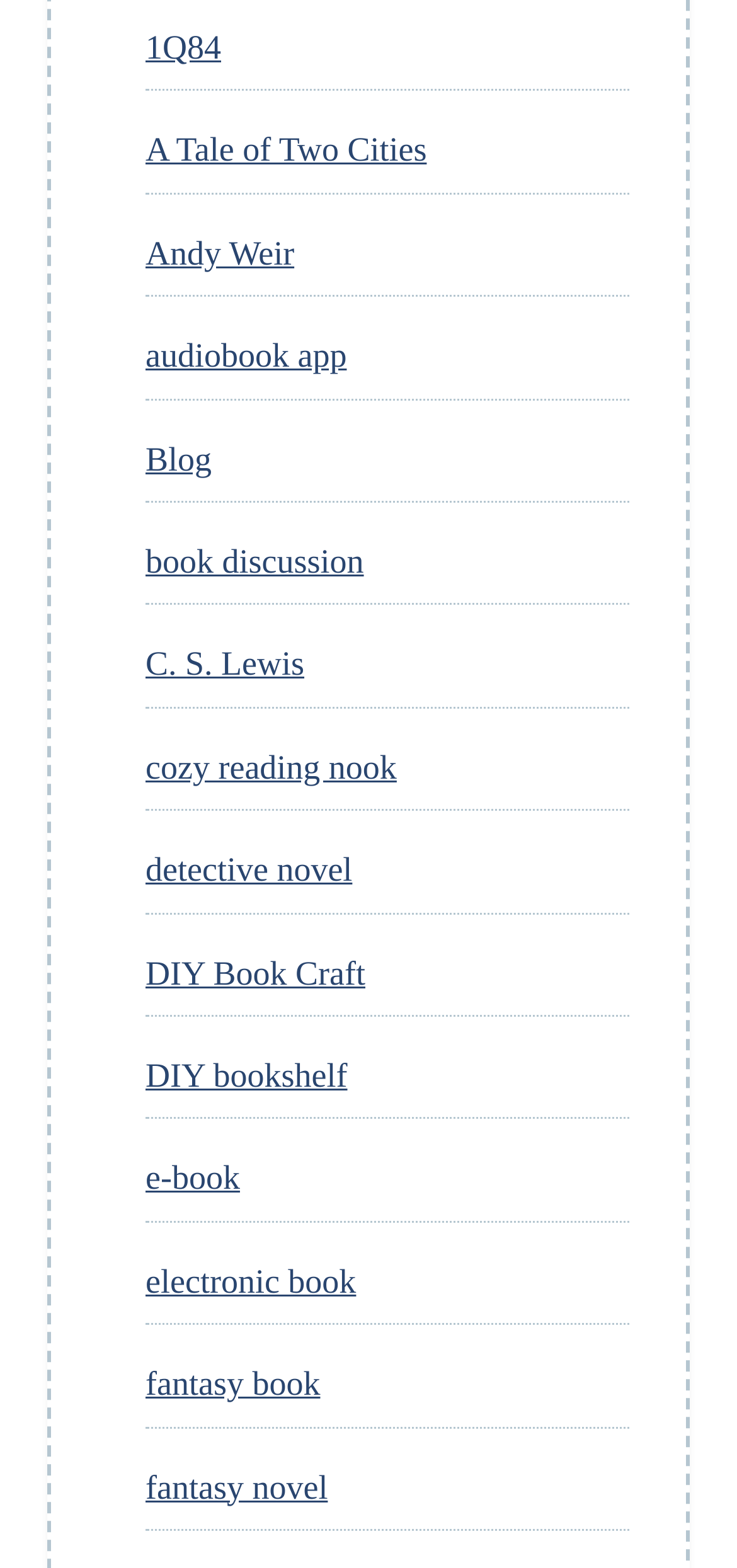Find the bounding box coordinates of the clickable element required to execute the following instruction: "read Blog". Provide the coordinates as four float numbers between 0 and 1, i.e., [left, top, right, bottom].

[0.197, 0.28, 0.287, 0.304]